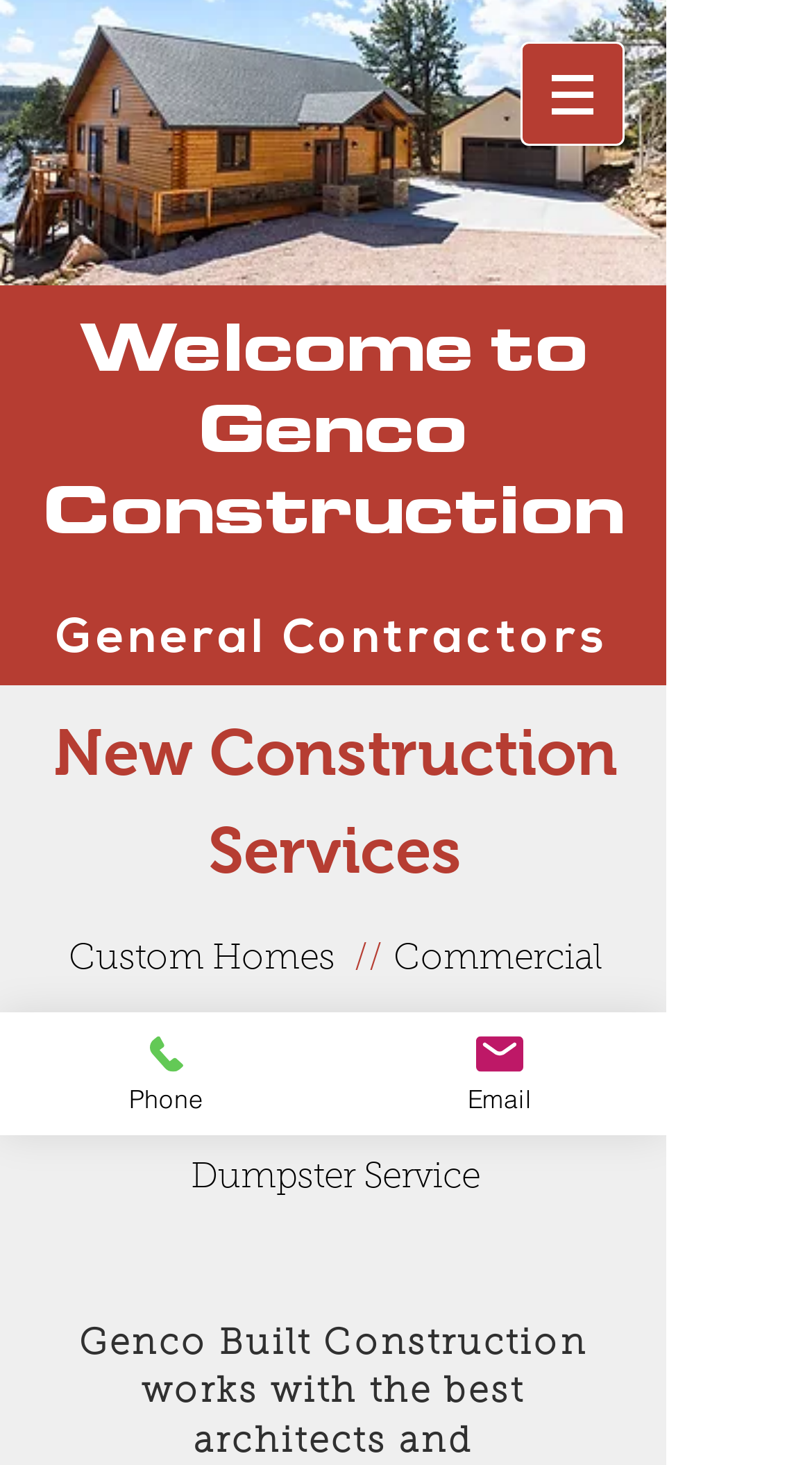Offer an extensive depiction of the webpage and its key elements.

The webpage is about Genco Construction LLC, a home builder in Northern Colorado, specifically in Fort Collins, Loveland, and Livermore. At the top of the page, there is a navigation menu labeled "Site" with a button that has a popup menu. The button is accompanied by a small image. 

Below the navigation menu, there are three headings that read "Welcome to", "Genco Construction", and "General Contractors" respectively, with the latter two having links associated with them. 

Further down, there is a longer heading that describes the services offered by Genco Construction, including new construction services, custom homes, commercial buildings, garages, barns, and dumpster services. 

At the bottom of the page, there are two links, one labeled "Phone" with a phone number 970.484.4500, and another labeled "Email". Both links have small images associated with them, with the phone link image located to the left of the email link image.